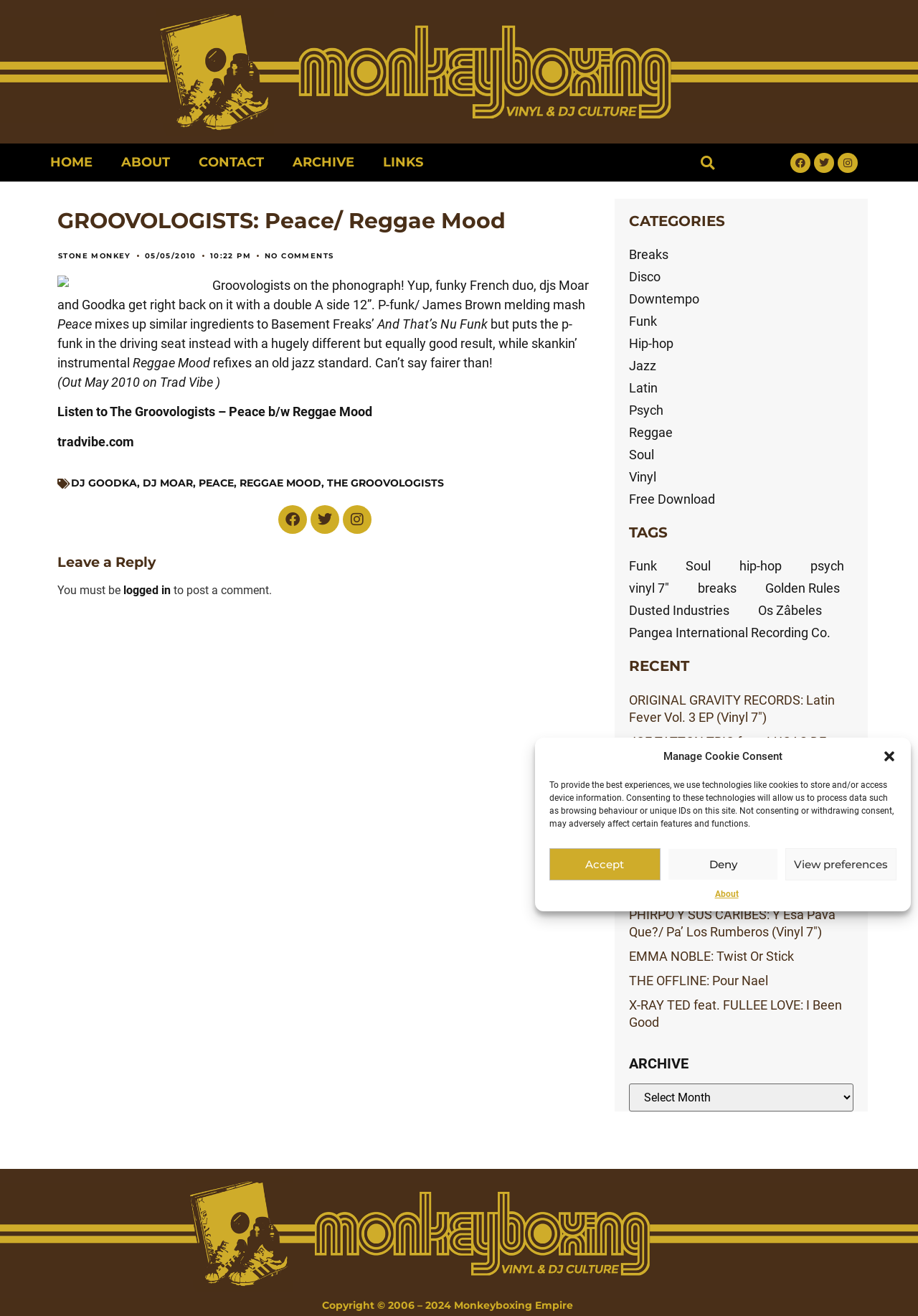Summarize the webpage in an elaborate manner.

This webpage is about a music blog, specifically a post about the Groovologists, a funky French duo. At the top, there is a dialog box for managing cookie consent, which can be closed or accepted. Below this, there is a navigation menu with links to the home page, about page, contact page, archive, and links.

On the left side, there is a search bar with a search button. Below this, there are social media links to Facebook, Twitter, and Instagram. The main content of the page is a blog post about the Groovologists, featuring an image and a description of their music. The post includes links to listen to their music and to the Trad Vibe website.

On the right side, there are several sections, including a list of categories, tags, and recent posts. The categories section lists various music genres, such as breaks, disco, and funk. The tags section lists specific keywords related to the music, such as funk, soul, and hip-hop. The recent posts section lists several recent articles, each with a heading and a link to the full post.

At the bottom of the page, there are more social media links and a section for leaving a reply or comment on the post.